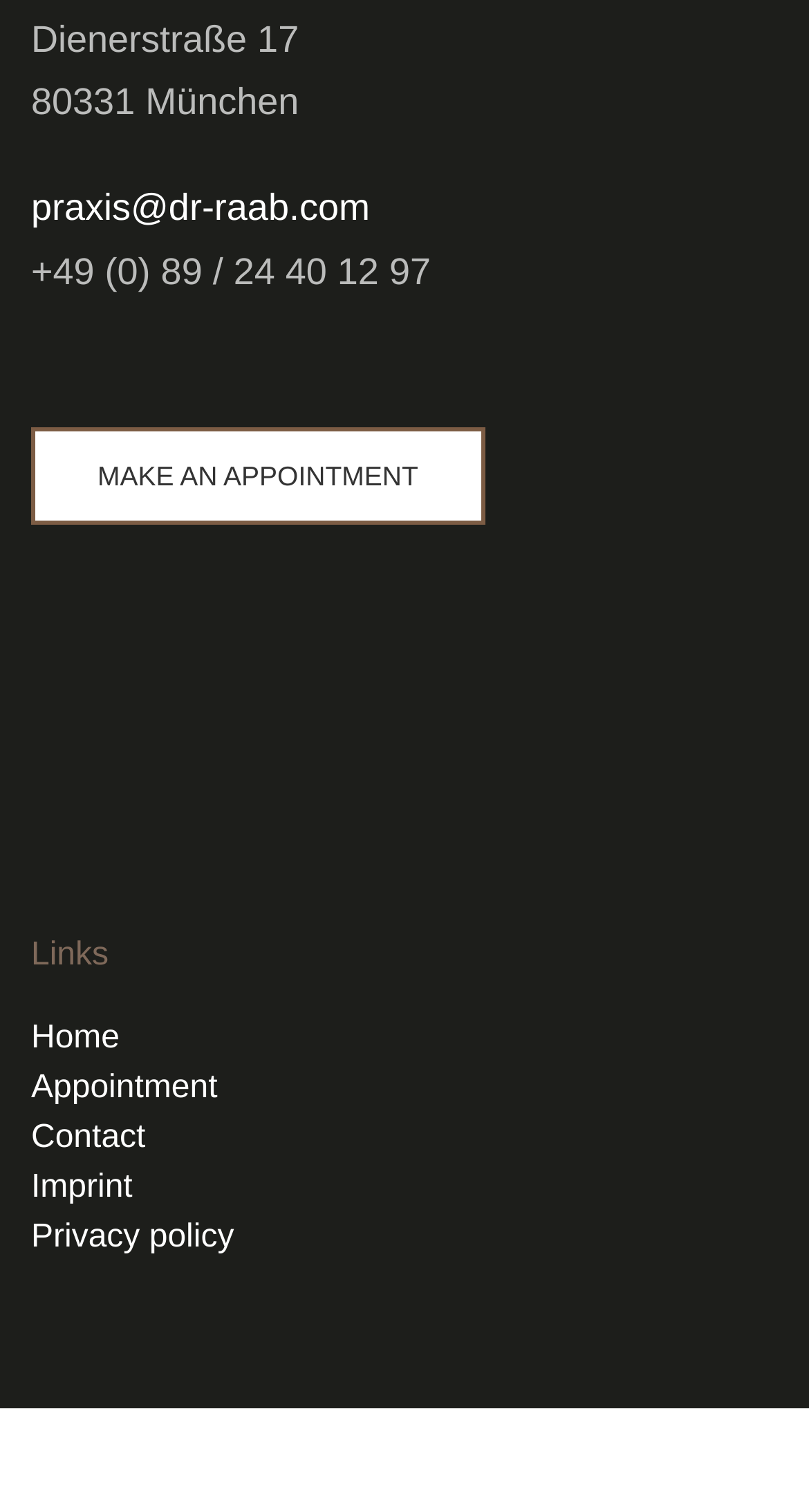From the details in the image, provide a thorough response to the question: What is the purpose of the button?

I found the purpose of the button by looking at the heading element 'MAKE AN APPOINTMENT' and the button element with the same text, which suggests that the button is used to make an appointment.